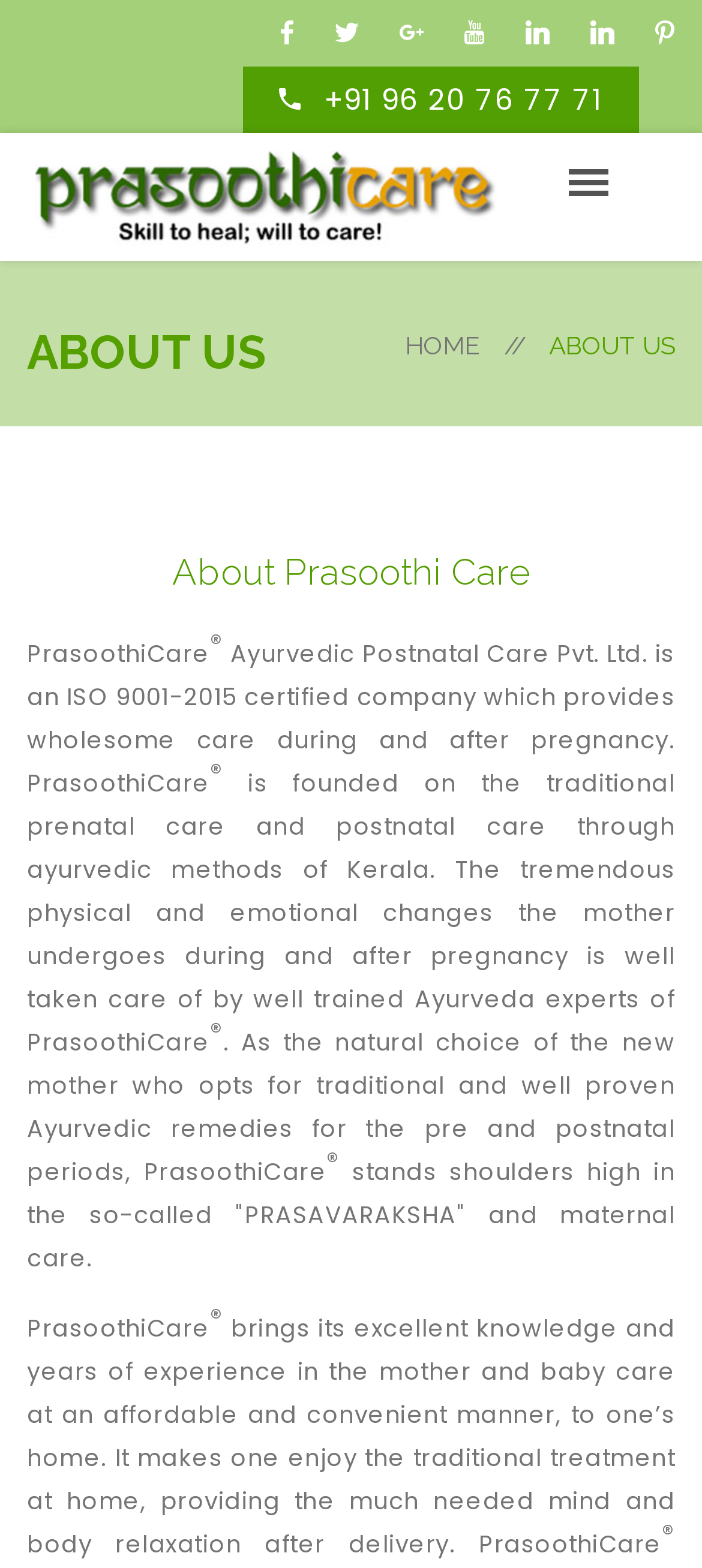Can you look at the image and give a comprehensive answer to the question:
What is the phone number on the webpage?

I found the phone number by looking at the StaticText element with the OCR text '+91 96 20 76 77 71' at coordinates [0.462, 0.05, 0.859, 0.077].